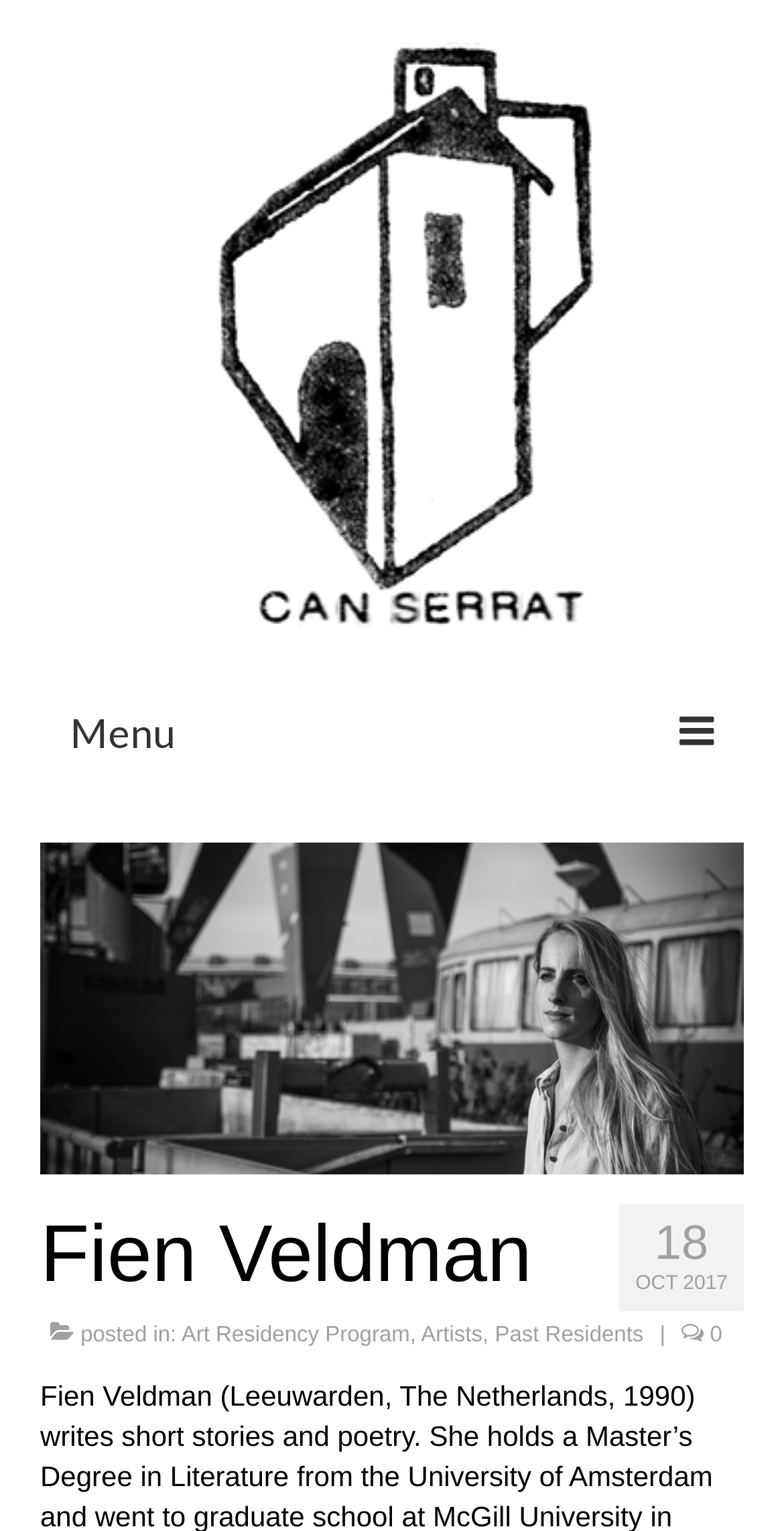Give a one-word or short phrase answer to the question: 
How many links are present in the main menu?

7